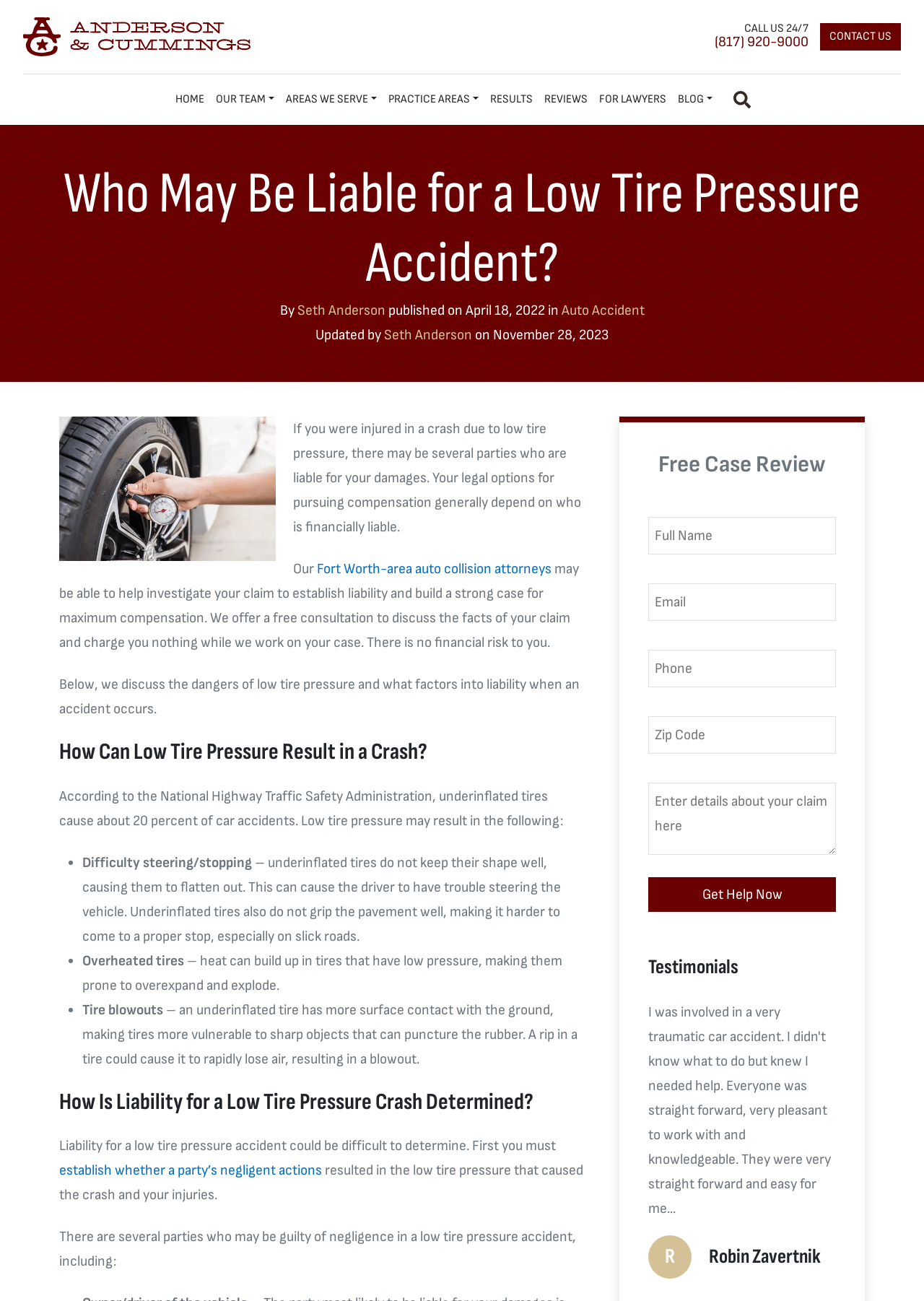Identify the bounding box for the described UI element. Provide the coordinates in (top-left x, top-left y, bottom-right x, bottom-right y) format with values ranging from 0 to 1: Blog

[0.727, 0.065, 0.777, 0.089]